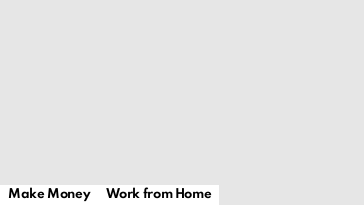What is the theme of the contextual framework?
Answer the question using a single word or phrase, according to the image.

online job opportunities